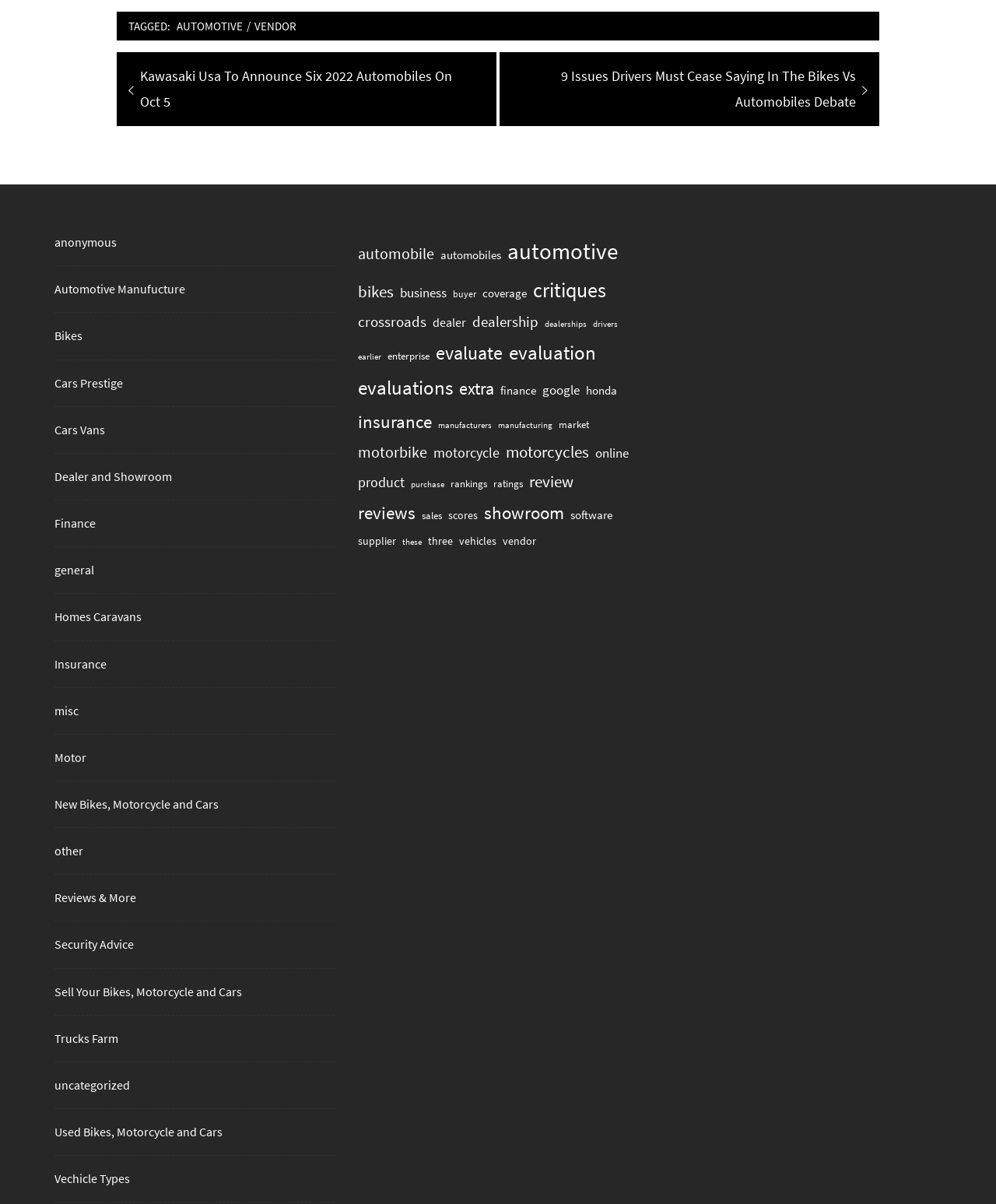Find the bounding box coordinates for the area that must be clicked to perform this action: "Click on 'automotive (110 items)'".

[0.509, 0.192, 0.62, 0.226]